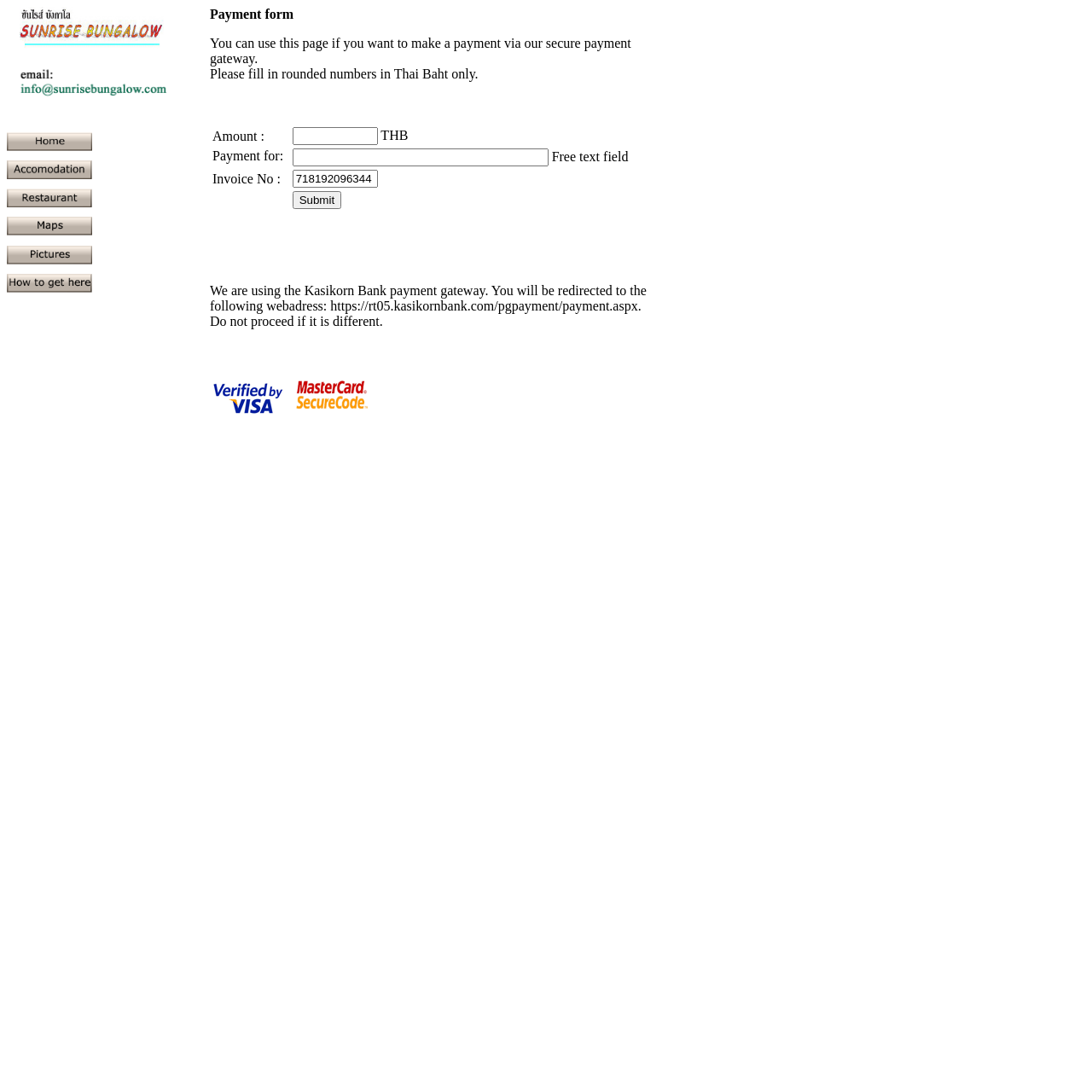What is the purpose of this payment form?
Could you answer the question in a detailed manner, providing as much information as possible?

Based on the text in the payment form, it appears that the user can use this page to make a payment via a secure payment gateway. The form asks for the amount, payment for, and invoice number, and provides a submit button to complete the transaction.